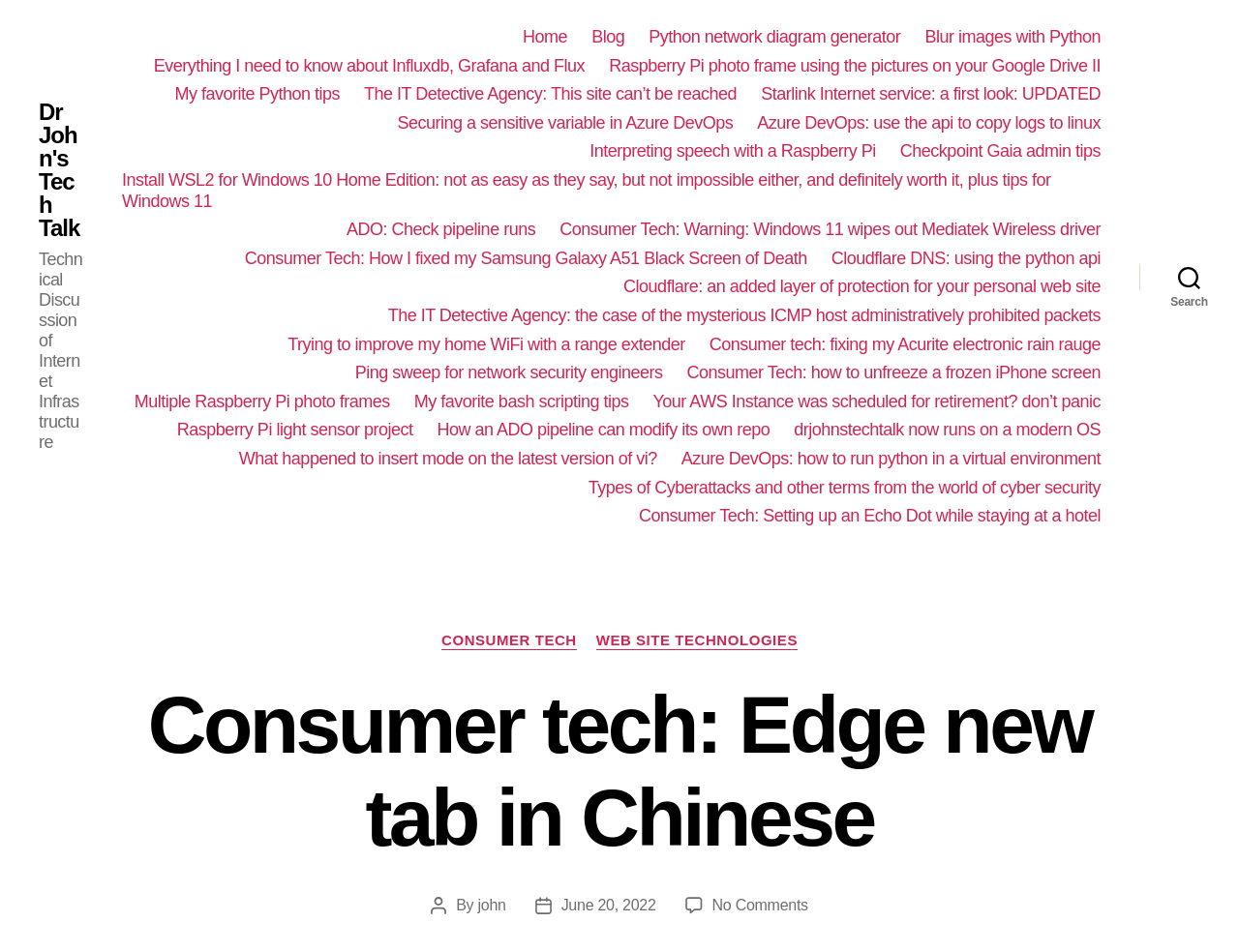Determine the bounding box for the UI element that matches this description: "Raspberry Pi light sensor project".

[0.143, 0.441, 0.333, 0.463]